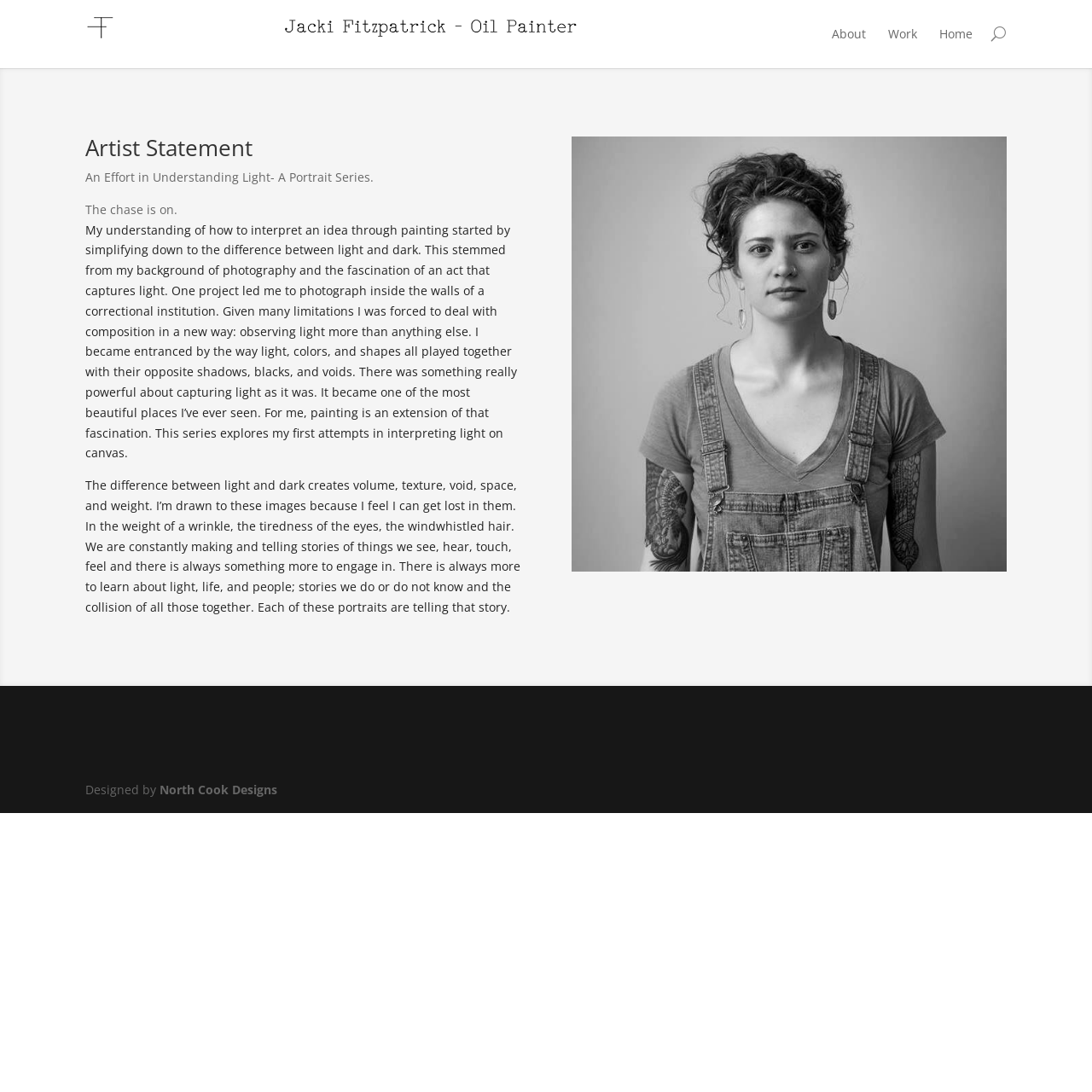Determine the bounding box coordinates for the UI element matching this description: "py_call/1".

None